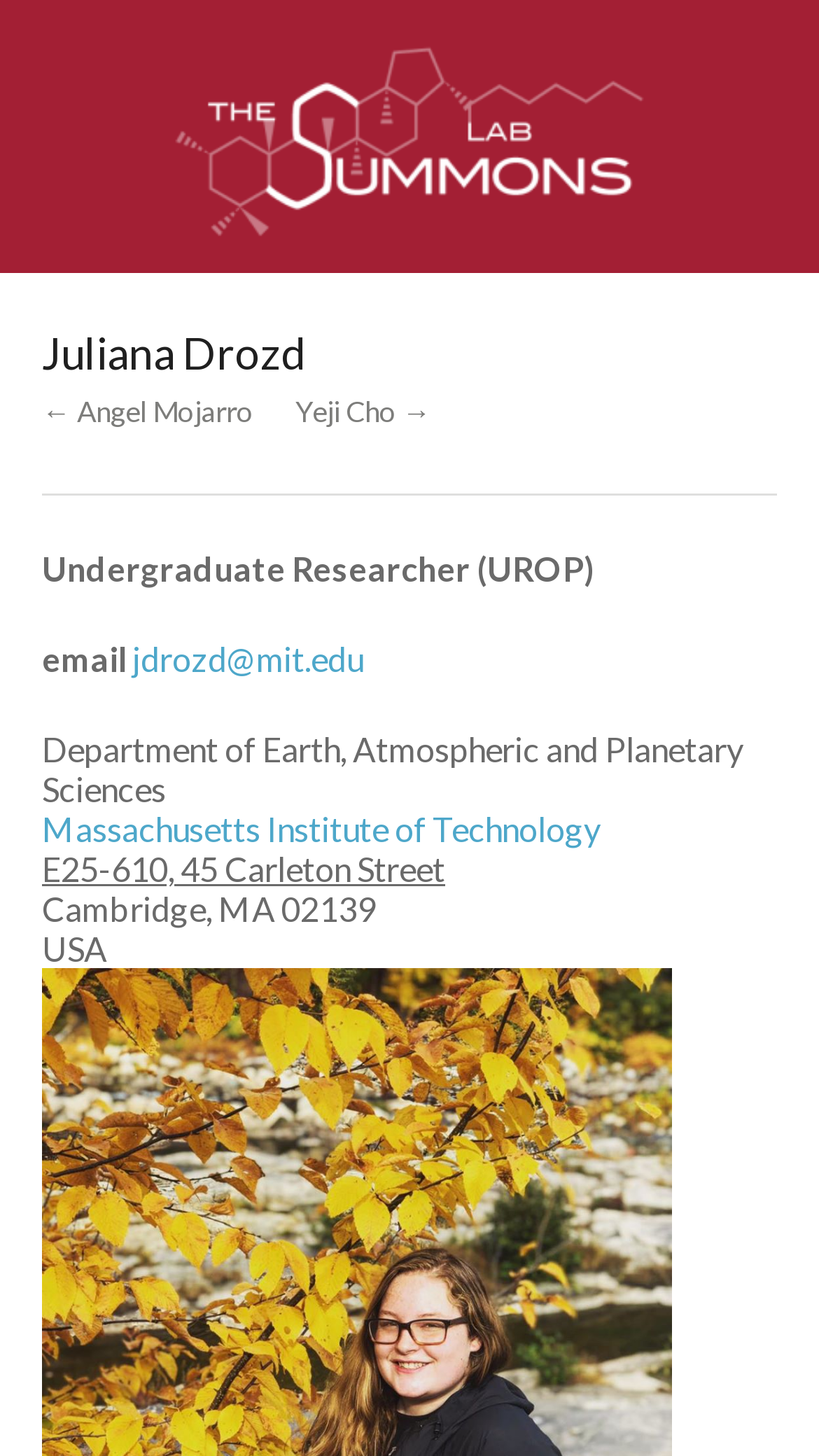Provide a brief response to the question below using one word or phrase:
What is the department Juliana Drozd is affiliated with?

Earth, Atmospheric and Planetary Sciences